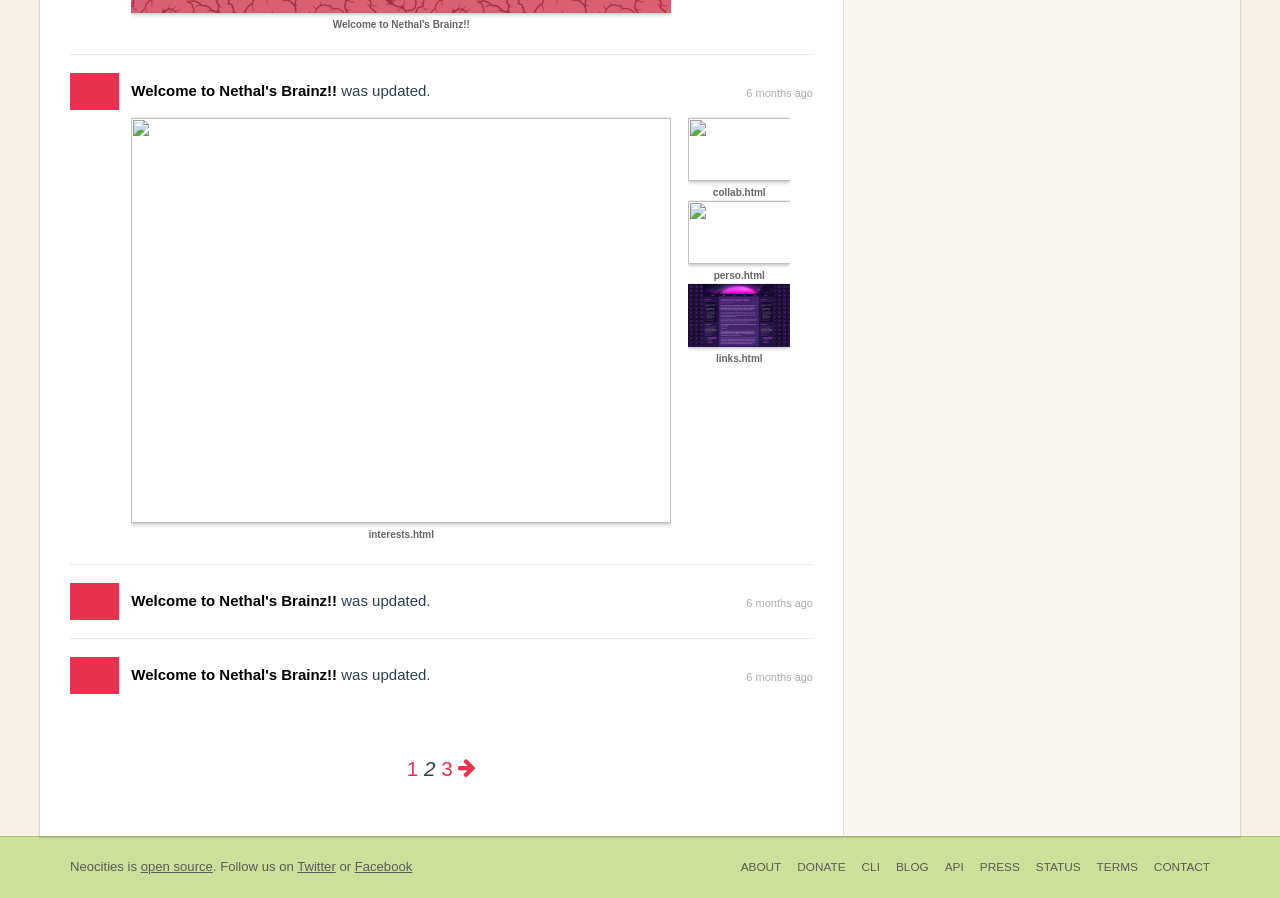Identify the bounding box for the given UI element using the description provided. Coordinates should be in the format (top-left x, top-left y, bottom-right x, bottom-right y) and must be between 0 and 1. Here is the description: 6 months ago

[0.583, 0.747, 0.635, 0.761]